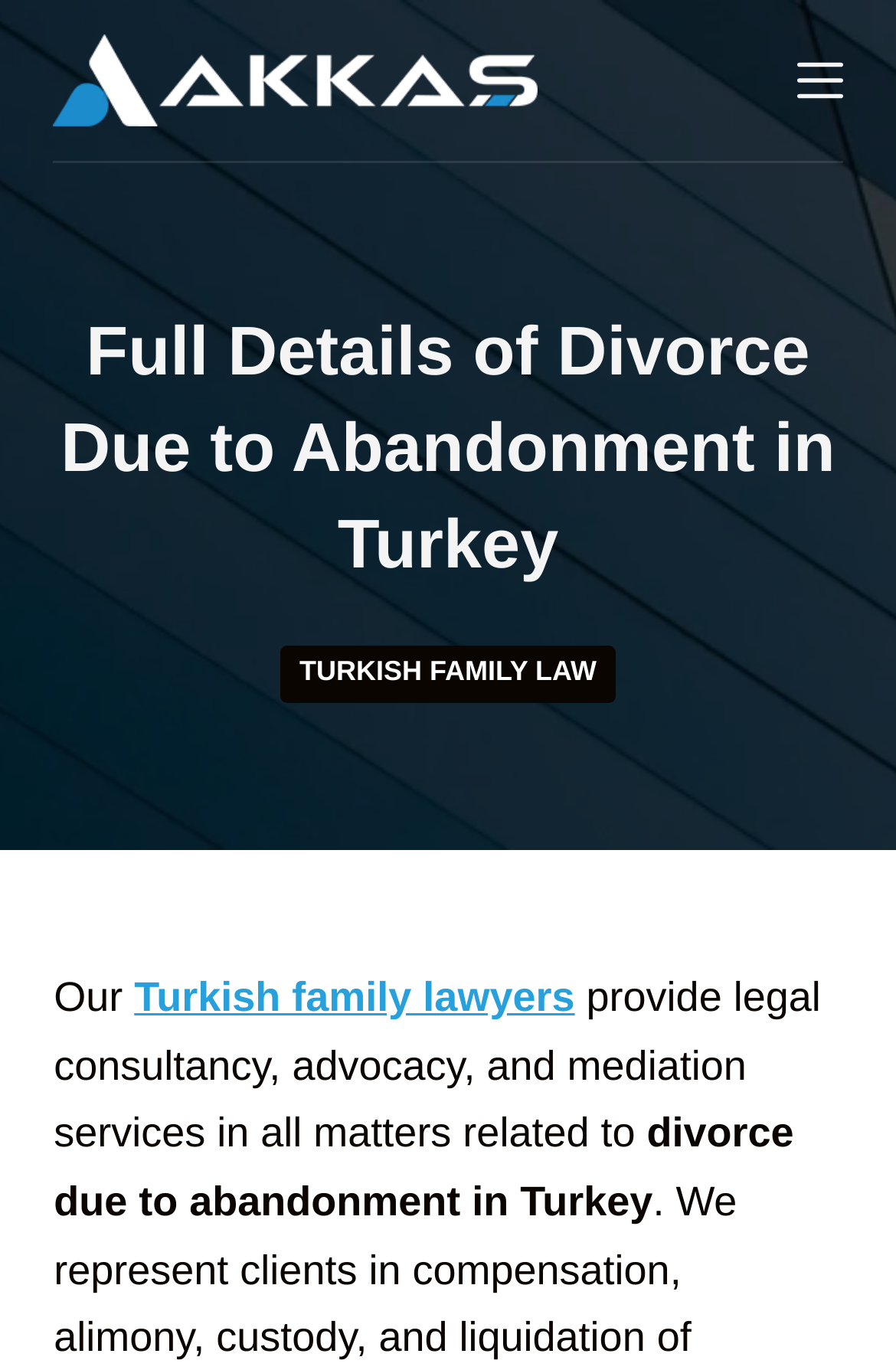What services do the lawyers provide?
Give a detailed and exhaustive answer to the question.

The webpage states that the Turkish family lawyers 'provide legal consultancy, advocacy, and mediation services in all matters related to divorce due to abandonment in Turkey', which indicates the services they offer.